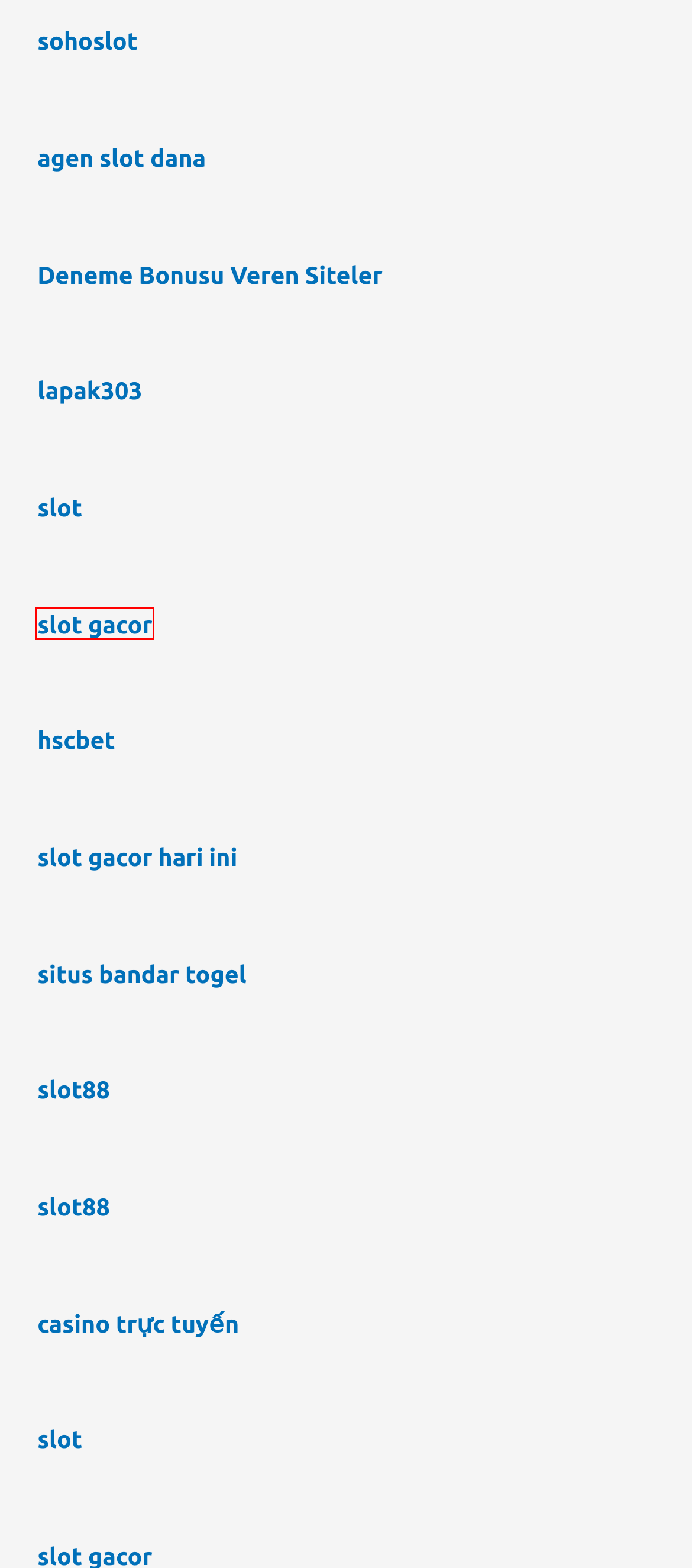Examine the screenshot of a webpage with a red bounding box around a specific UI element. Identify which webpage description best matches the new webpage that appears after clicking the element in the red bounding box. Here are the candidates:
A. GOSLOT88: Asli Situs Judi Slot Online Kemenangan Maxwin Gacor Hari ini
B. Daftar 10 Bandar Togel Online Terpercaya dan Terlengkap di Indonesia
C. MANGGA2BET: Situs Slot Gacor Terbaru Maxwin Gampang Menang Hari Ini
D. Asia99 👾 Cá Cược Thể Thao & Casino trực tuyến số 1 Châu Á 2024
E. ASIABET188: Situs Slot Online Terpercaya Dengan Permainan Slot88 Gacor Hari Ini
F. Sohoslot : Situs Game Online Paling Gacor No.1 Indonesia
G. SERUBET : Inilah Zona Agen Slot Dana Qris Paling Praktis
H. SLOT88 : SLOT88JP Masa Iya Ada Situs Judi Slot Online JP Paling Gacor

C